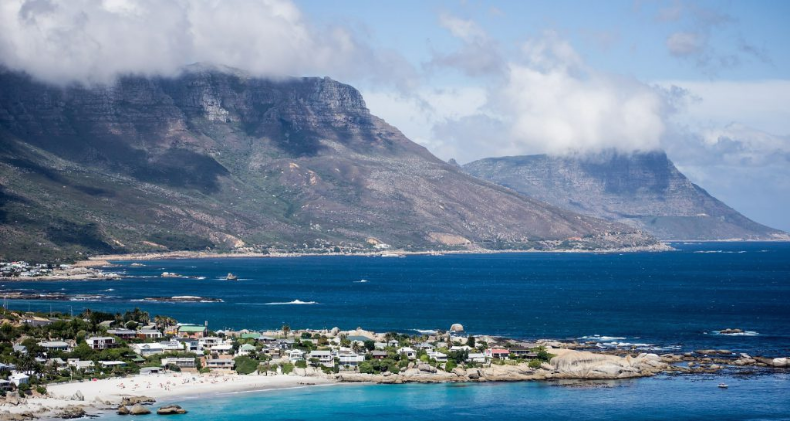What is the color of the waters?
Craft a detailed and extensive response to the question.

The color of the waters can be identified by reading the caption, which describes the waters as 'tranquil turquoise waters'.